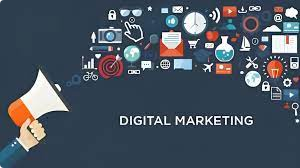Answer briefly with one word or phrase:
What is the term displayed beneath the illustration?

DIGITAL MARKETING